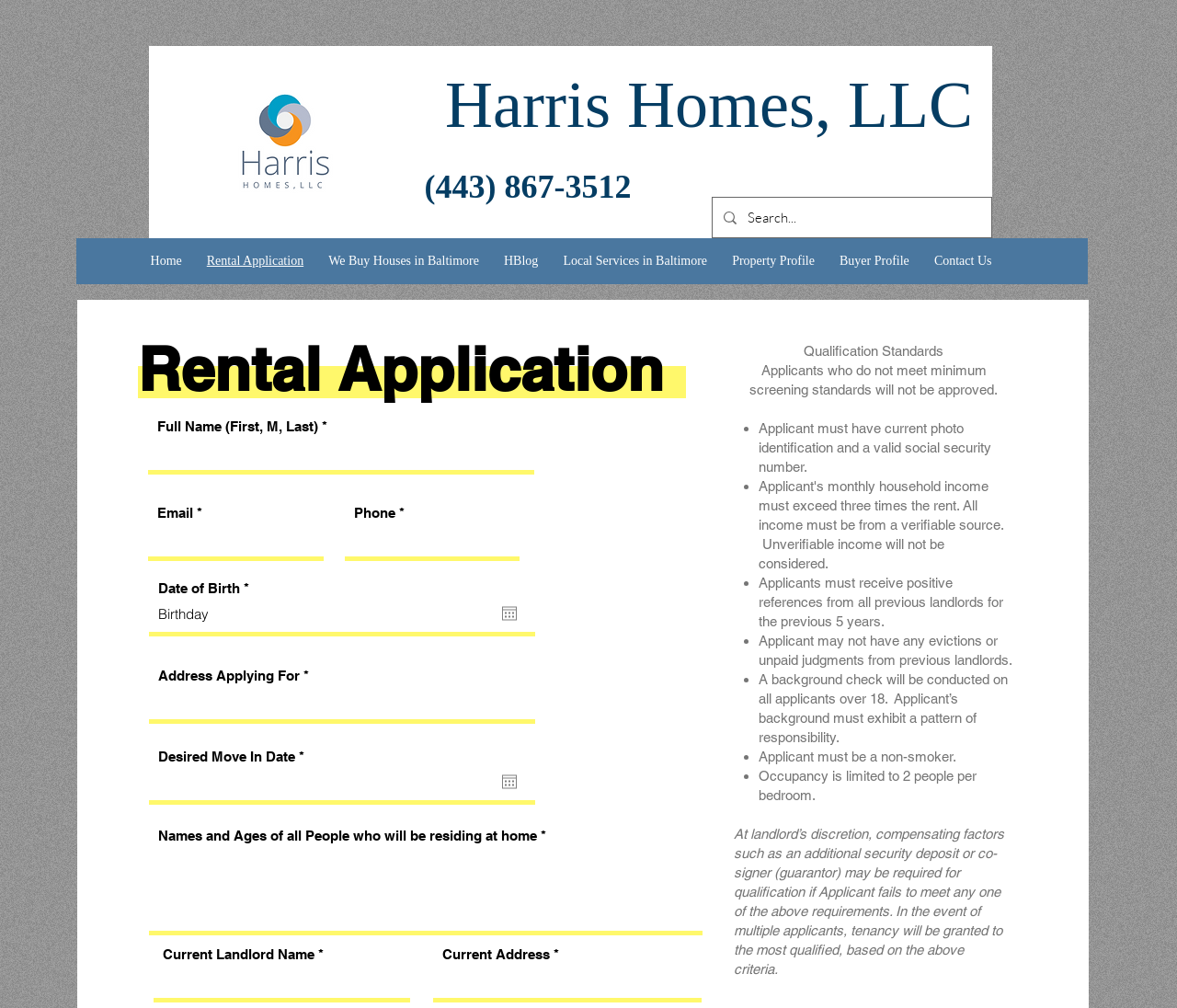What is required for applicants over 18?
Provide an in-depth and detailed explanation in response to the question.

A background check is required for applicants over 18, as indicated by the StaticText element with the text 'A background check will be conducted on all applicants over 18.' located in the 'Qualification Standards' section of the webpage.